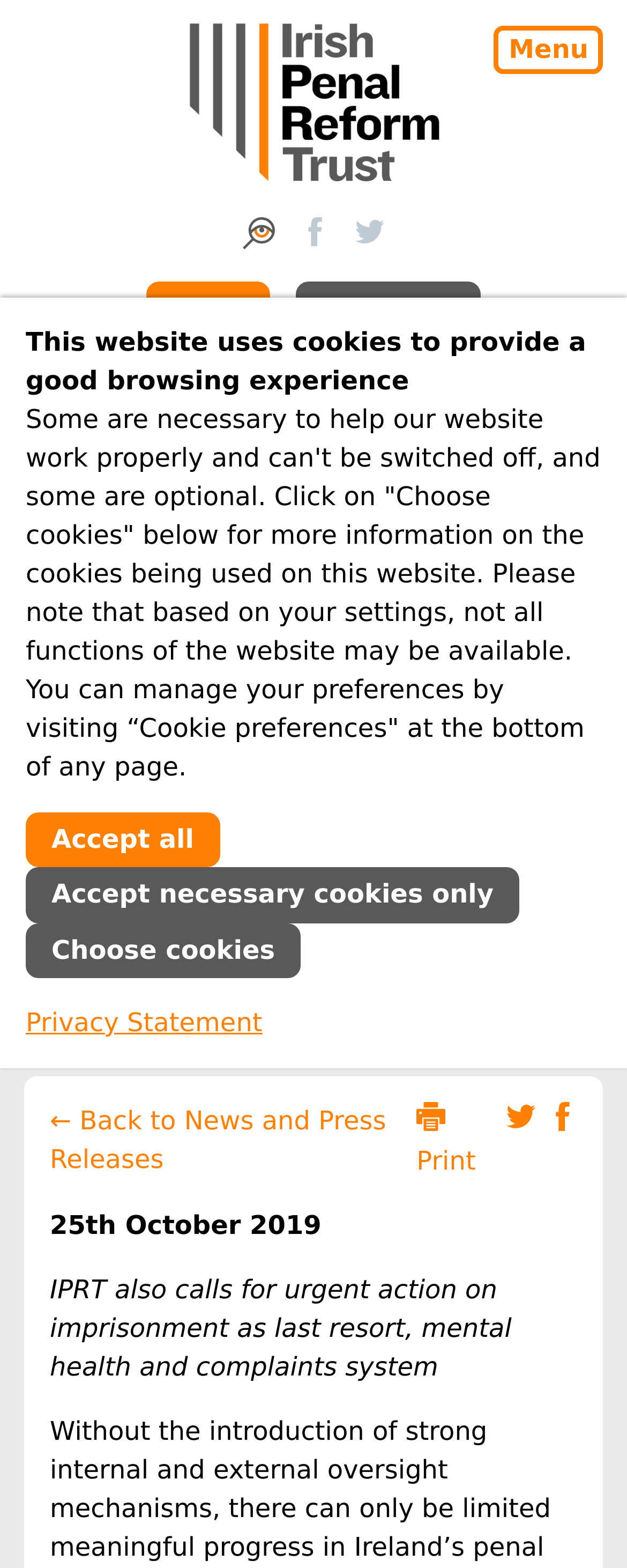Please locate the clickable area by providing the bounding box coordinates to follow this instruction: "Click the menu button".

[0.788, 0.016, 0.962, 0.048]